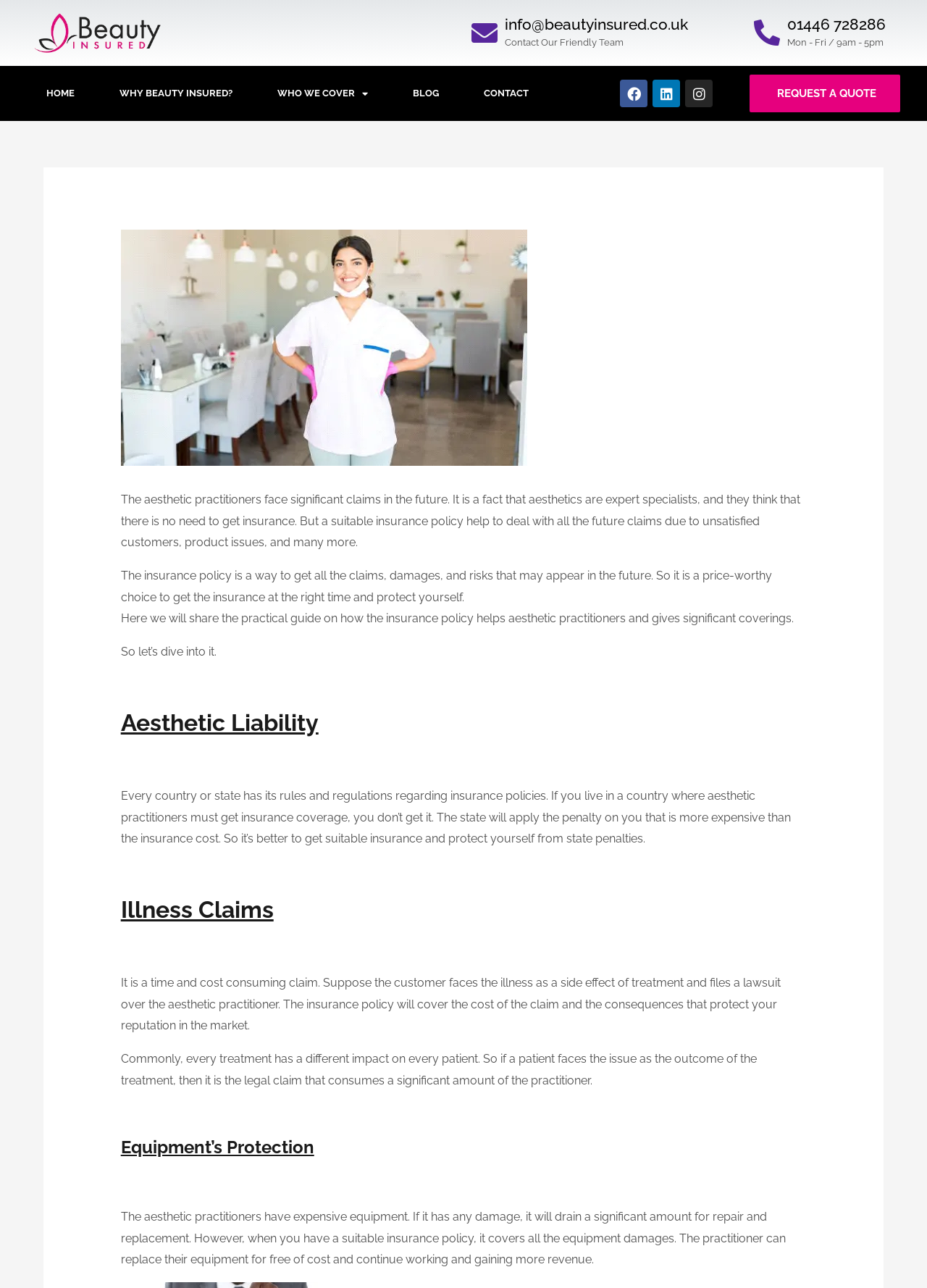Can you find the bounding box coordinates of the area I should click to execute the following instruction: "View the 'WHO WE COVER' menu"?

[0.275, 0.057, 0.421, 0.089]